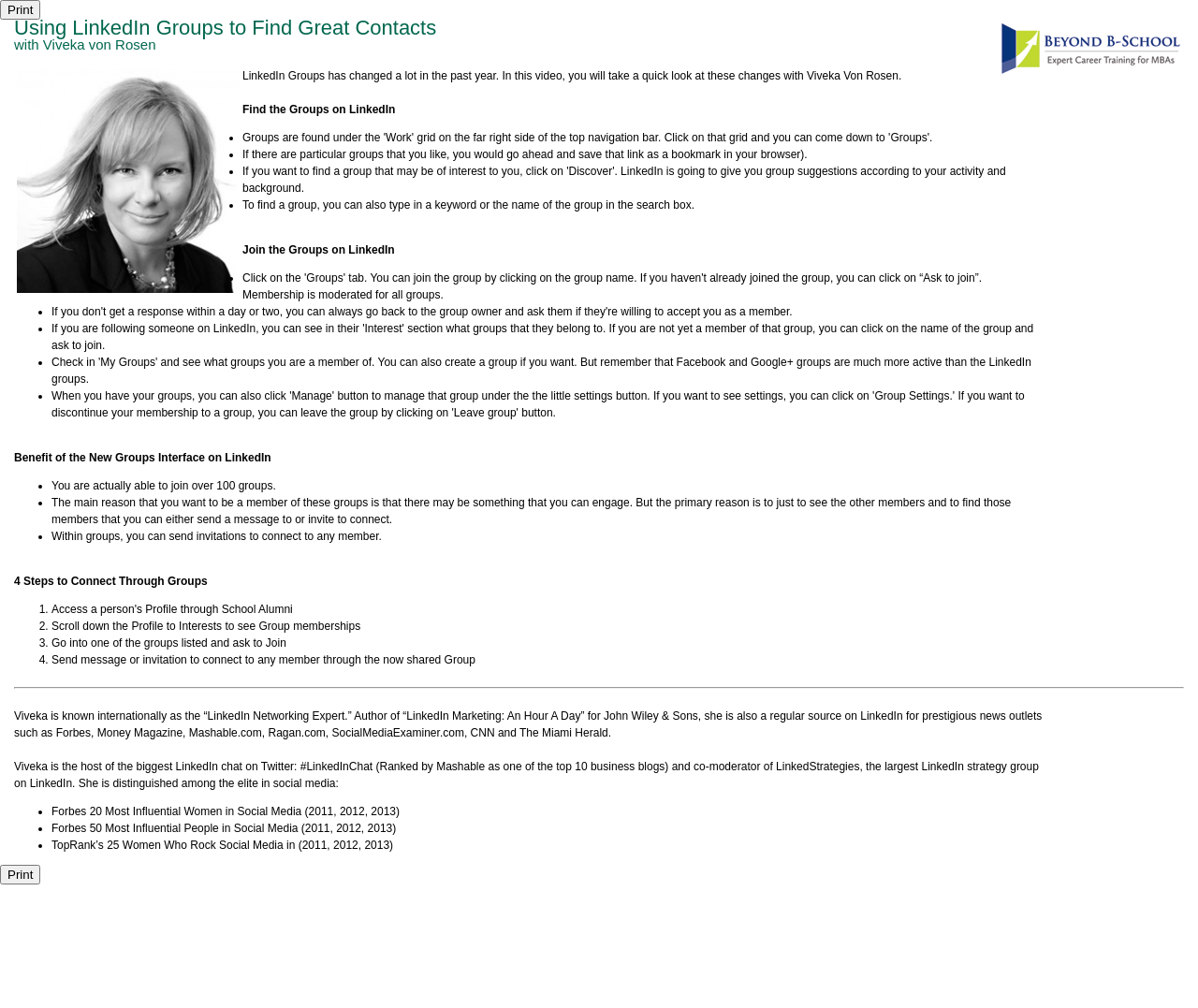What is the purpose of joining groups on LinkedIn?
Look at the image and respond with a one-word or short phrase answer.

to engage and find members to connect